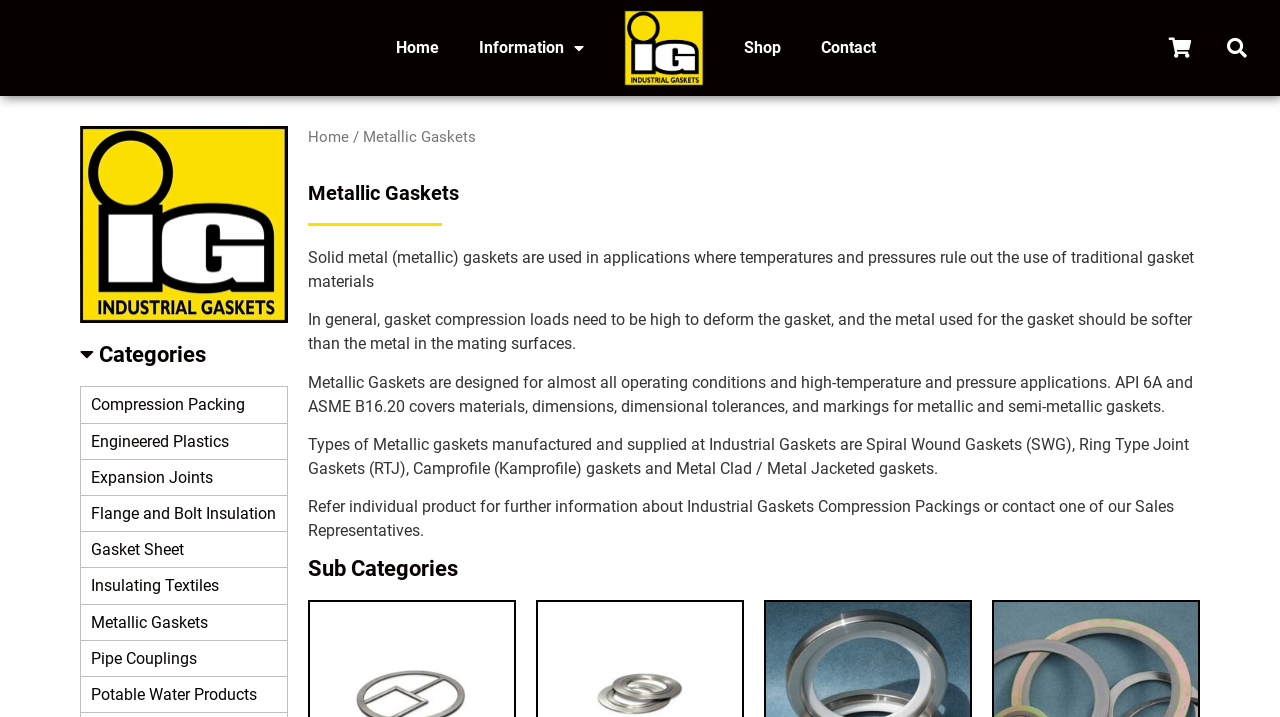What is the category of products that includes Compression Packing?
Offer a detailed and exhaustive answer to the question.

On the webpage, Compression Packing is listed as a product category under Industrial Gaskets, along with other categories such as Engineered Plastics, Expansion Joints, and more.